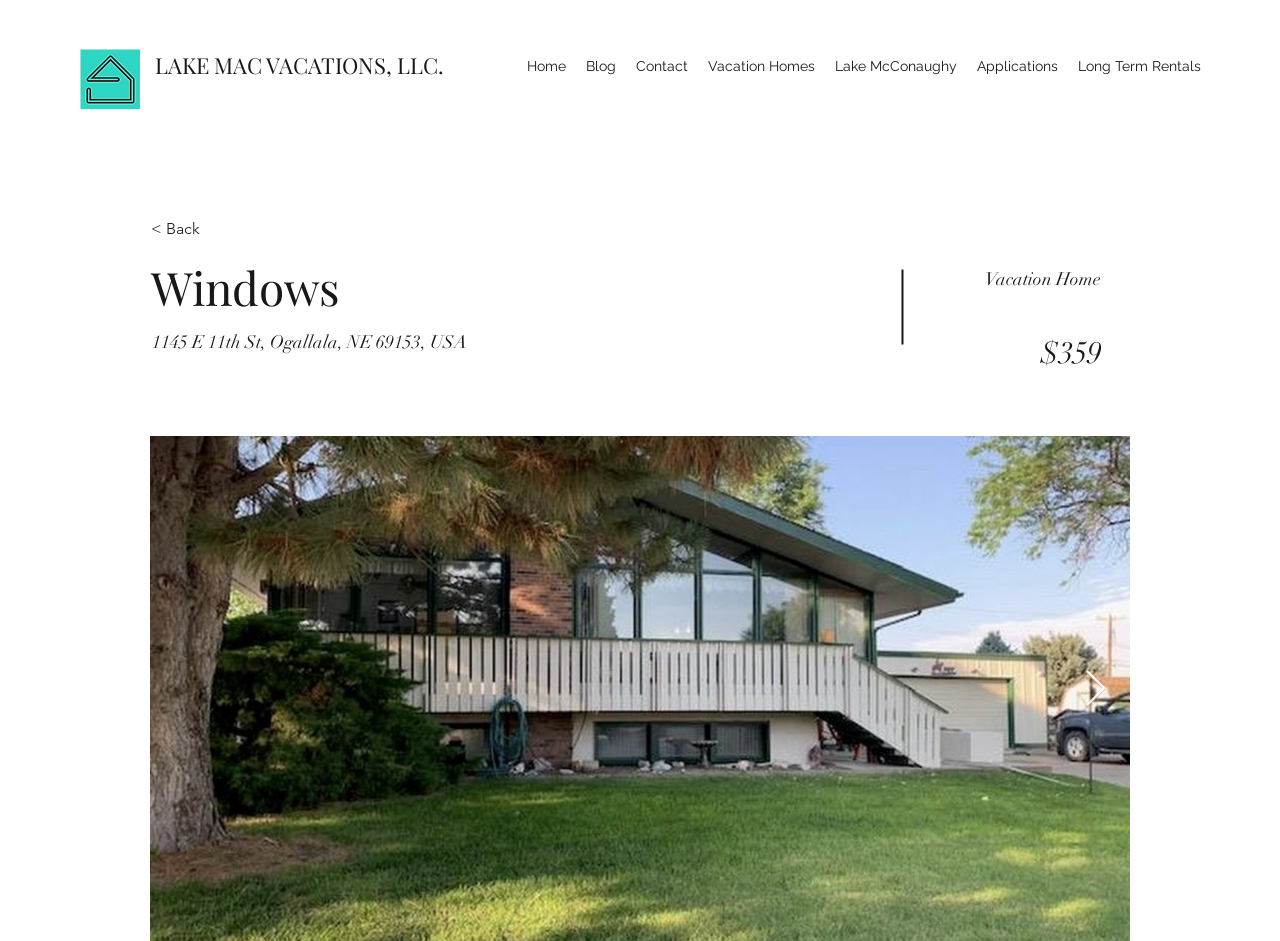What is the company name?
Provide a detailed answer to the question, using the image to inform your response.

I found the company name by looking at the static text element with the bounding box coordinates [0.121, 0.053, 0.347, 0.085], which contains the text 'LAKE MAC VACATIONS, LLC.'.